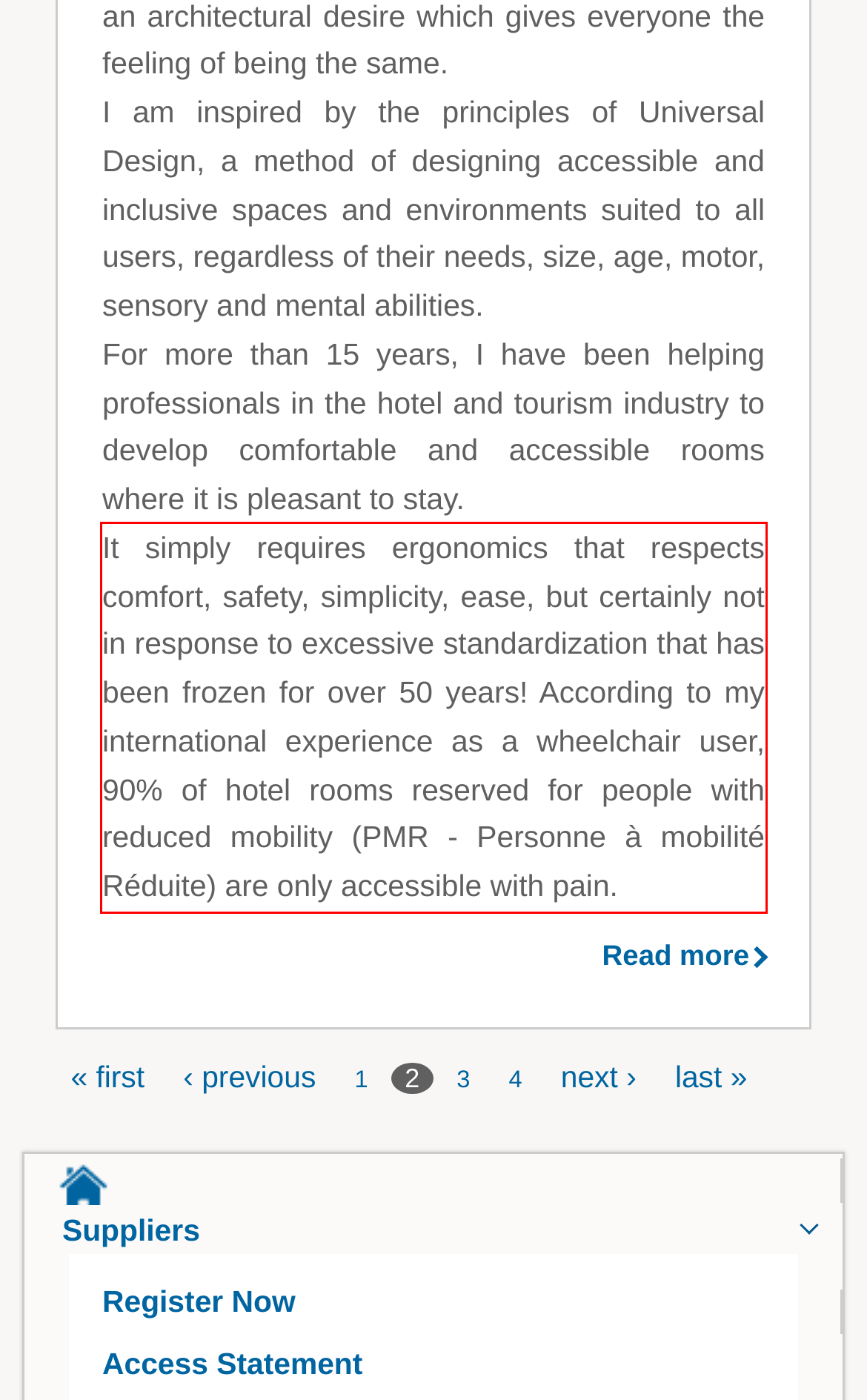Look at the screenshot of the webpage, locate the red rectangle bounding box, and generate the text content that it contains.

It simply requires ergonomics that respects comfort, safety, simplicity, ease, but certainly not in response to excessive standardization that has been frozen for over 50 years! According to my international experience as a wheelchair user, 90% of hotel rooms reserved for people with reduced mobility (PMR - Personne à mobilité Réduite) are only accessible with pain.